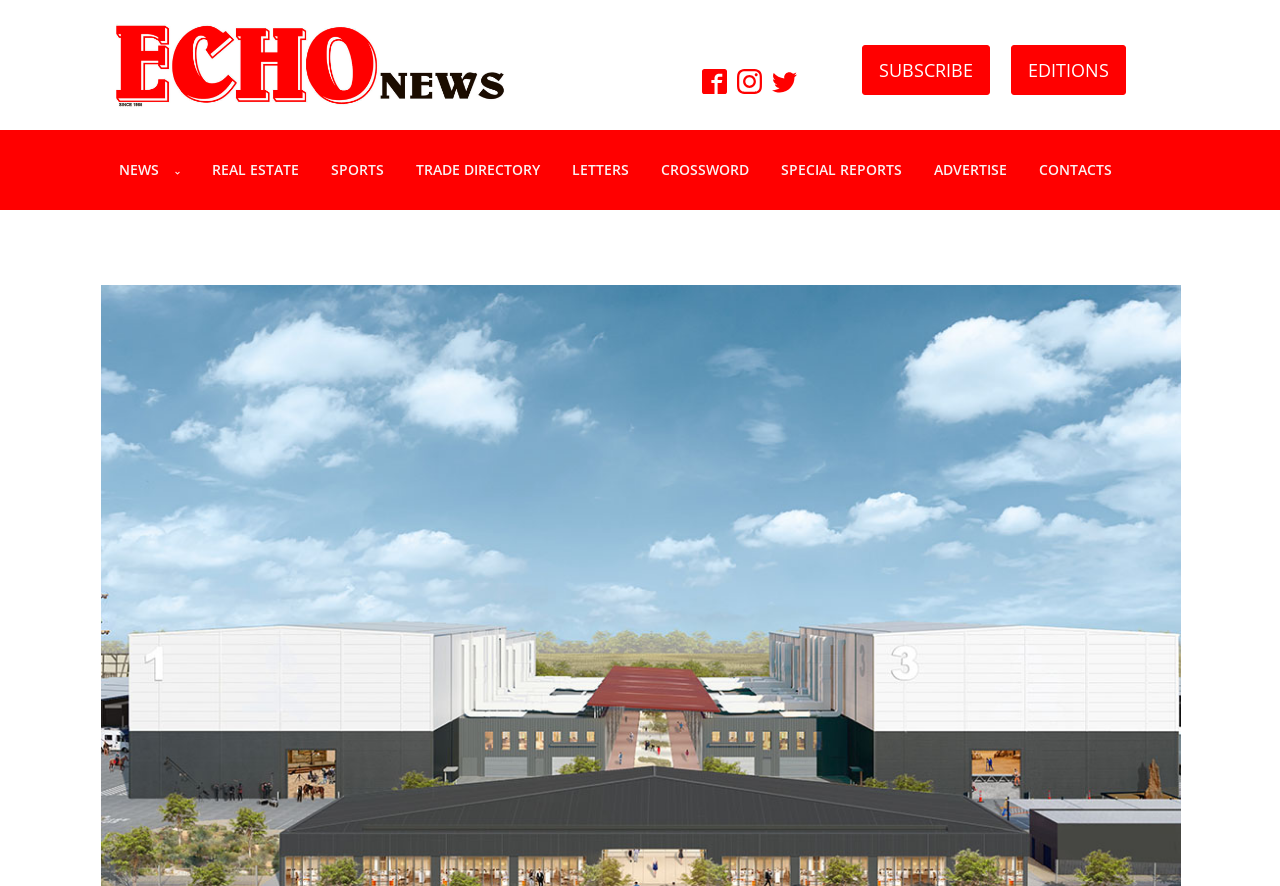Identify the bounding box coordinates of the element that should be clicked to fulfill this task: "Contact us". The coordinates should be provided as four float numbers between 0 and 1, i.e., [left, top, right, bottom].

[0.799, 0.17, 0.881, 0.214]